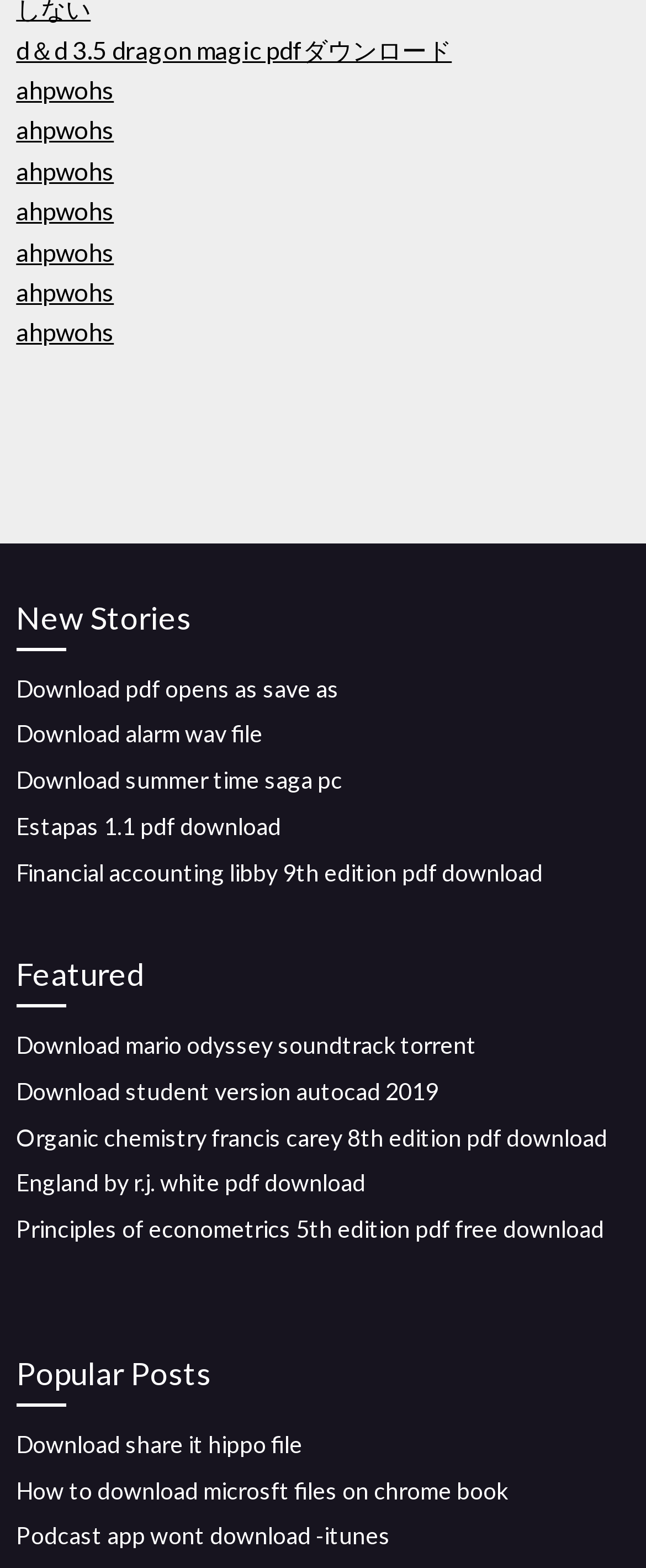Determine the bounding box for the UI element described here: "ahpwohs".

[0.025, 0.099, 0.176, 0.118]